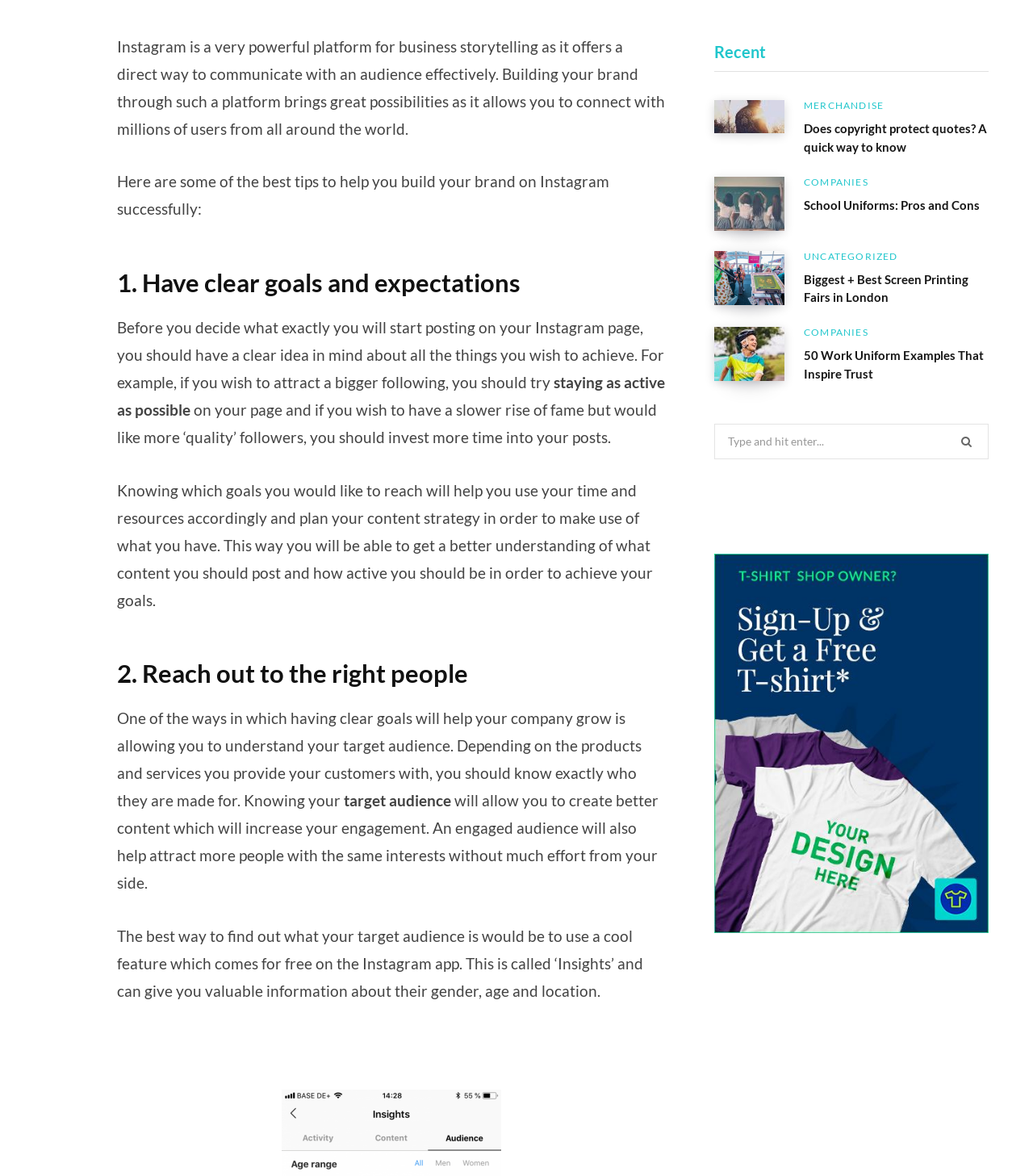Using the element description provided, determine the bounding box coordinates in the format (top-left x, top-left y, bottom-right x, bottom-right y). Ensure that all values are floating point numbers between 0 and 1. Element description: target audience

[0.333, 0.673, 0.437, 0.689]